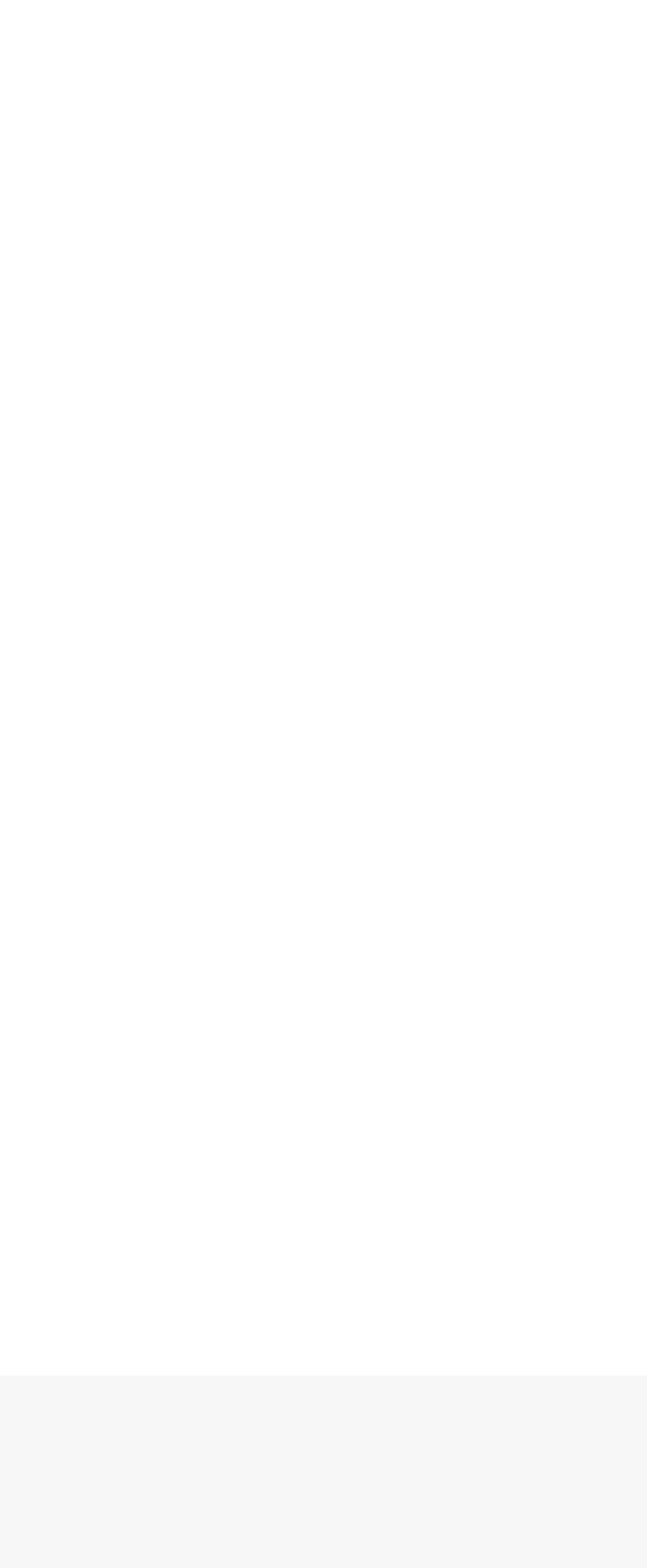Predict the bounding box coordinates for the UI element described as: "aria-describedby="nf-error-6_1" name="lname"". The coordinates should be four float numbers between 0 and 1, presented as [left, top, right, bottom].

[0.177, 0.127, 0.823, 0.18]